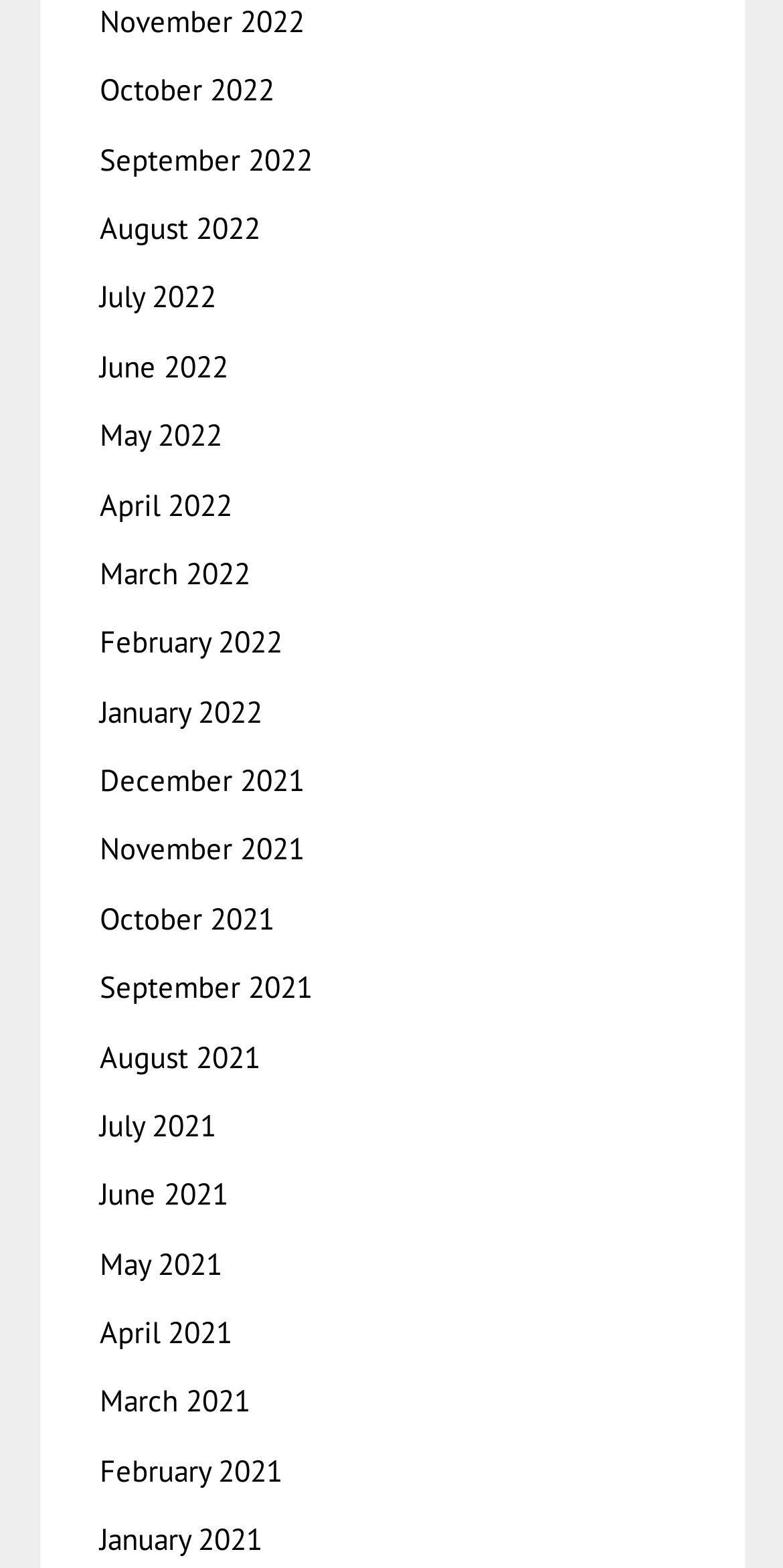What is the earliest month listed?
Please provide a comprehensive answer to the question based on the webpage screenshot.

I looked at the list of link elements and found that the earliest month listed is January 2021, which is the first element in the list.